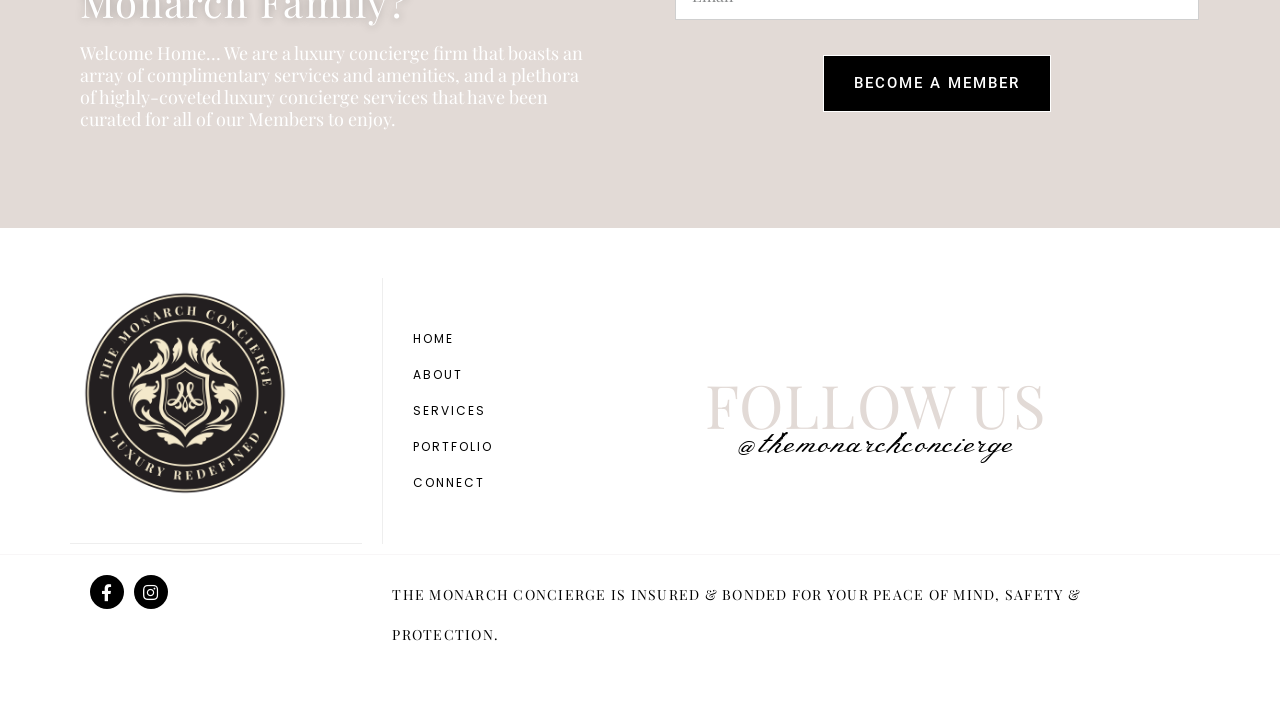What type of firm is this?
Please provide a single word or phrase as your answer based on the screenshot.

Luxury concierge firm